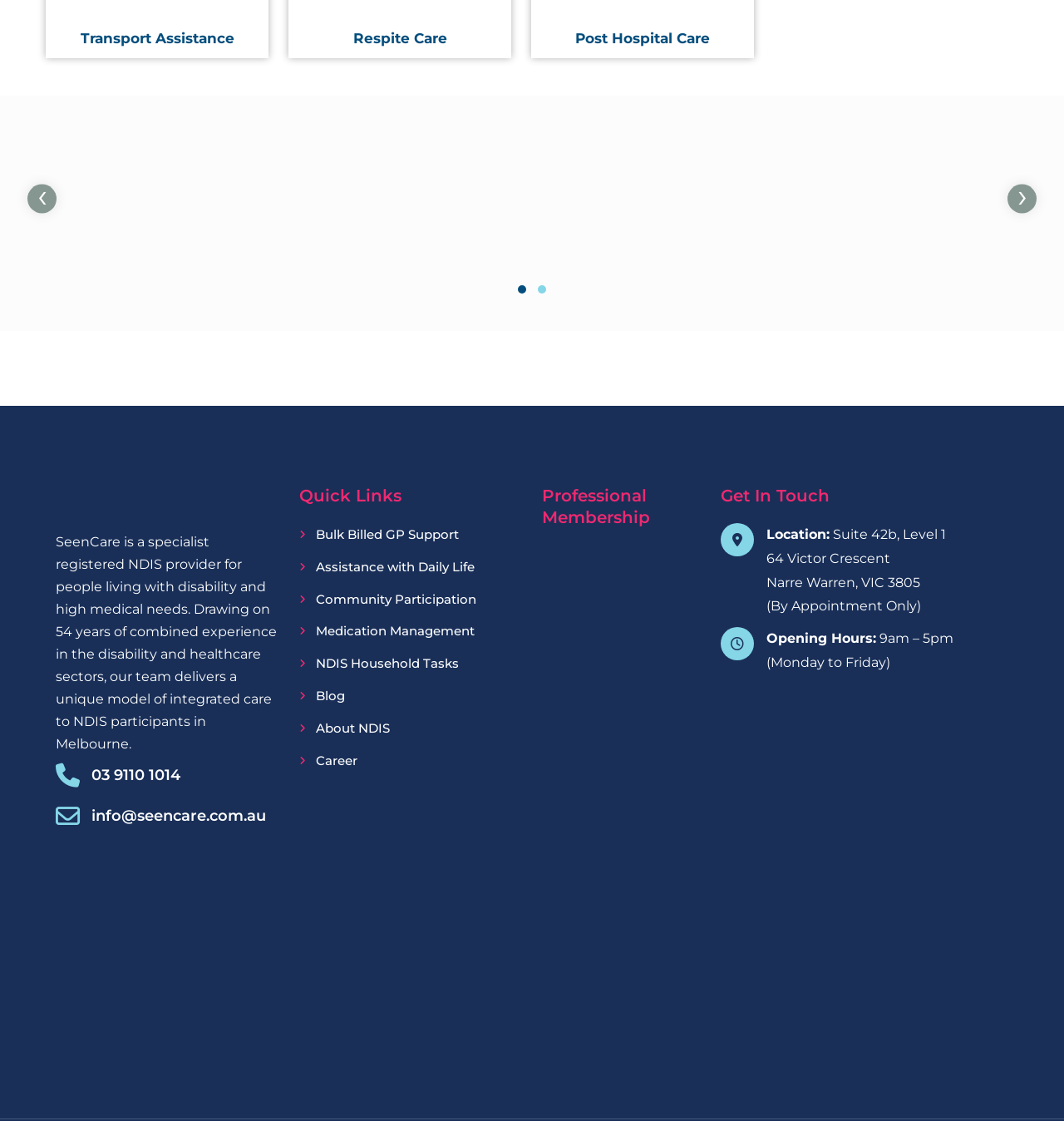Please identify the bounding box coordinates of the element's region that I should click in order to complete the following instruction: "Click on Transport Assistance". The bounding box coordinates consist of four float numbers between 0 and 1, i.e., [left, top, right, bottom].

[0.075, 0.026, 0.22, 0.042]